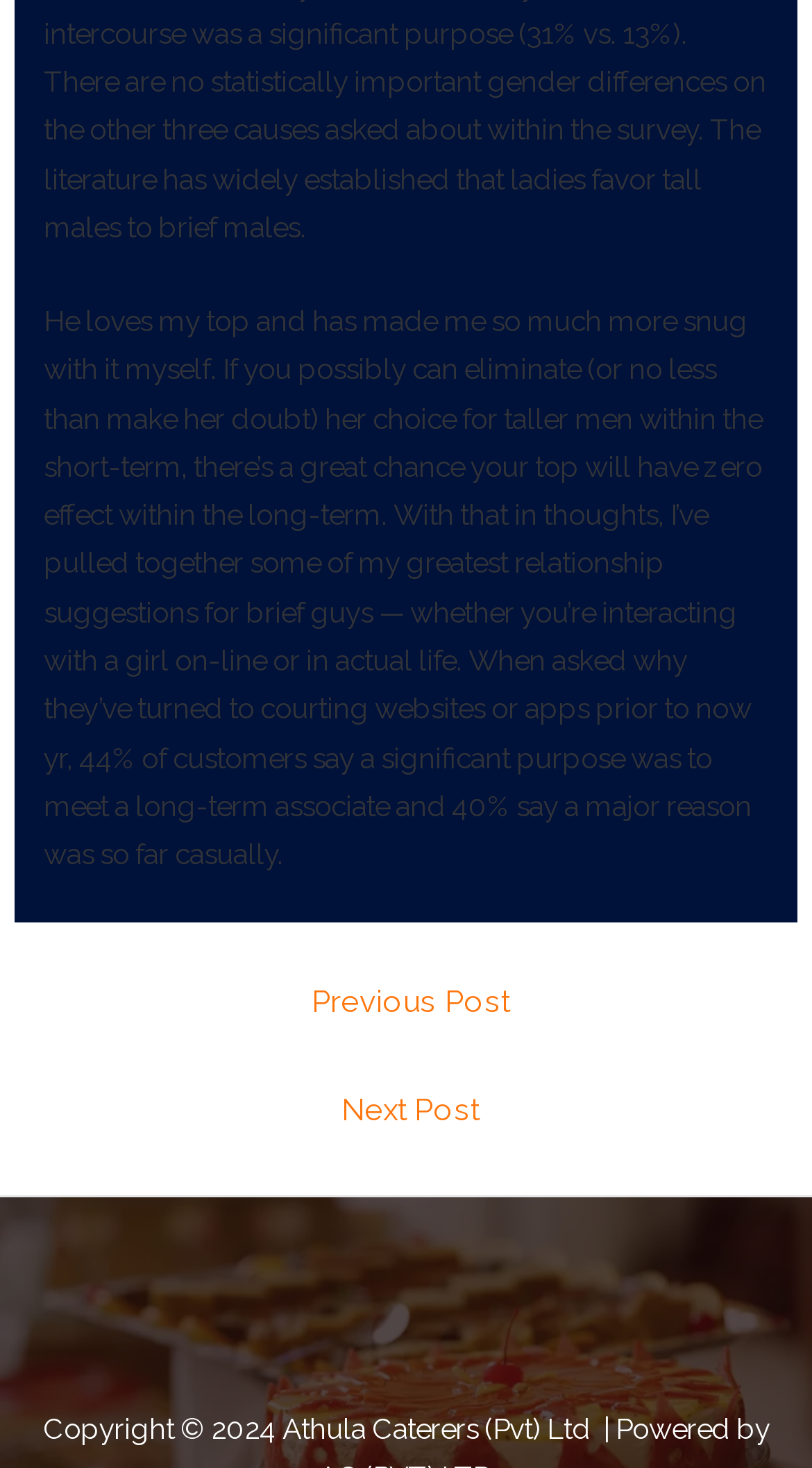Provide a brief response in the form of a single word or phrase:
What type of content is presented in the main body of the webpage?

Text